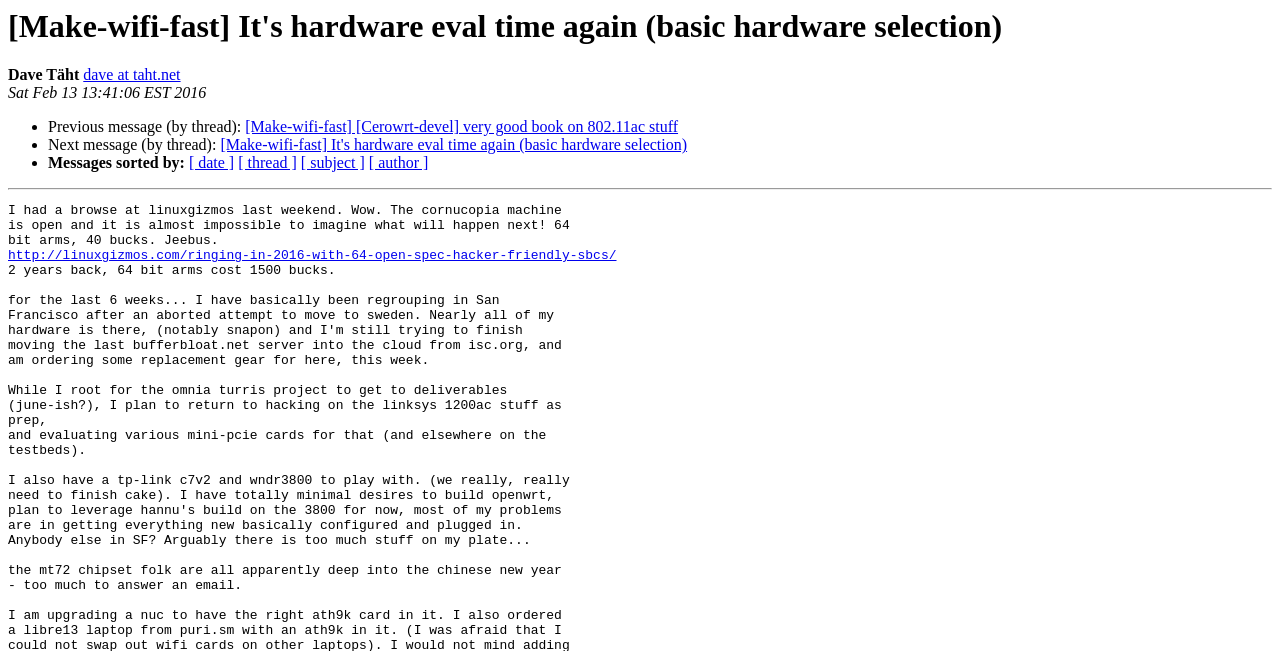Generate a comprehensive description of the webpage content.

The webpage appears to be a blog post or an online forum discussion. At the top, there is a heading that reads "[Make-wifi-fast] It's hardware eval time again (basic hardware selection)" which is also the title of the webpage. Below the heading, there is the author's name "Dave Täht" followed by a link to their email address "dave at taht.net". The date of the post, "Sat Feb 13 13:41:06 EST 2016", is displayed below the author's information.

The main content of the webpage is divided into sections, each marked by a bullet point (•). The first section has a link to a previous message in the thread, titled "[Make-wifi-fast] [Cerowrt-devel] very good book on 802.11ac stuff". The next section has a link to the next message in the thread, which has the same title as the webpage. There are two more sections with bullet points, one with a link to sort messages by date, thread, subject, or author, and another with a separator line below it.

The main body of the post starts below the separator line. It appears to be a personal reflection on the author's experience browsing a website called linuxgizmos, where they were amazed by the variety of machines available, including 64-bit arms for $40. The text includes a link to an article on linuxgizmos.com, titled "Ringing in 2016 with 64 open-spec, hacker-friendly SBCs".